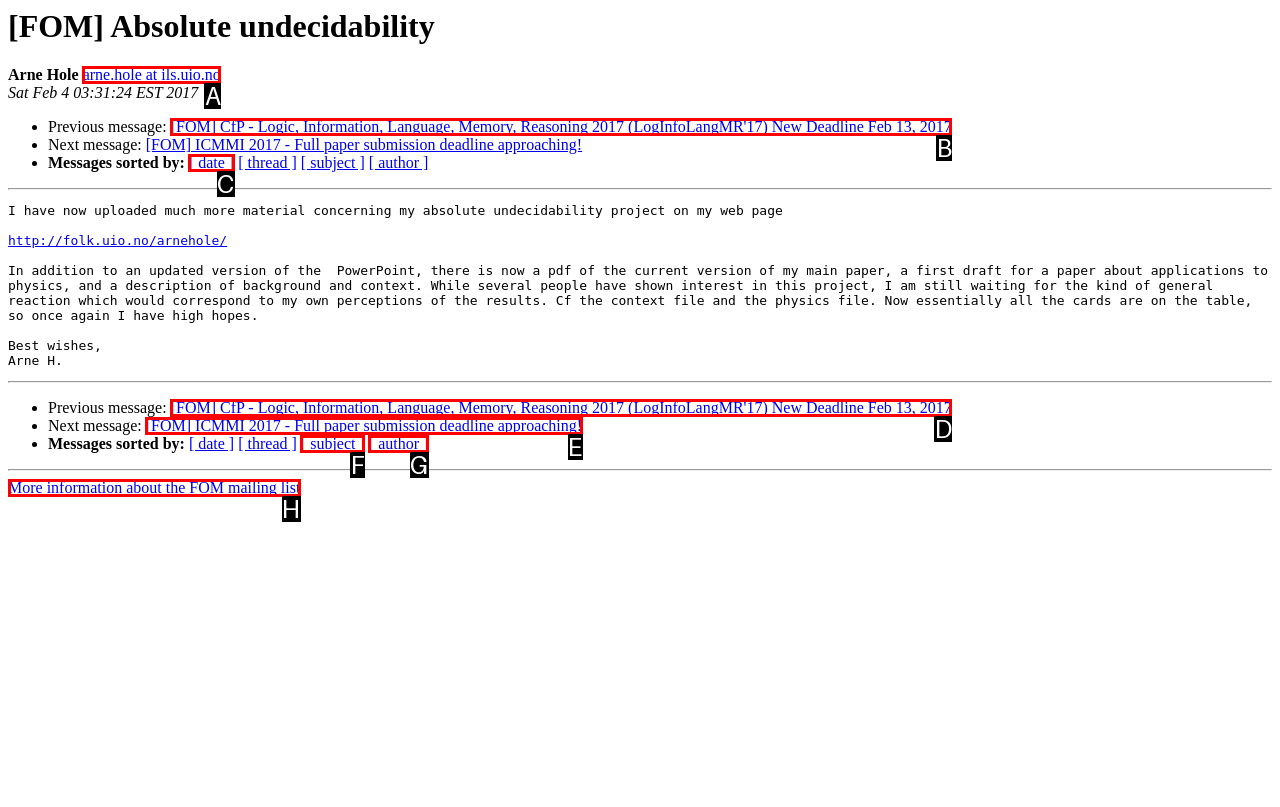Tell me the letter of the option that corresponds to the description: [ author ]
Answer using the letter from the given choices directly.

G